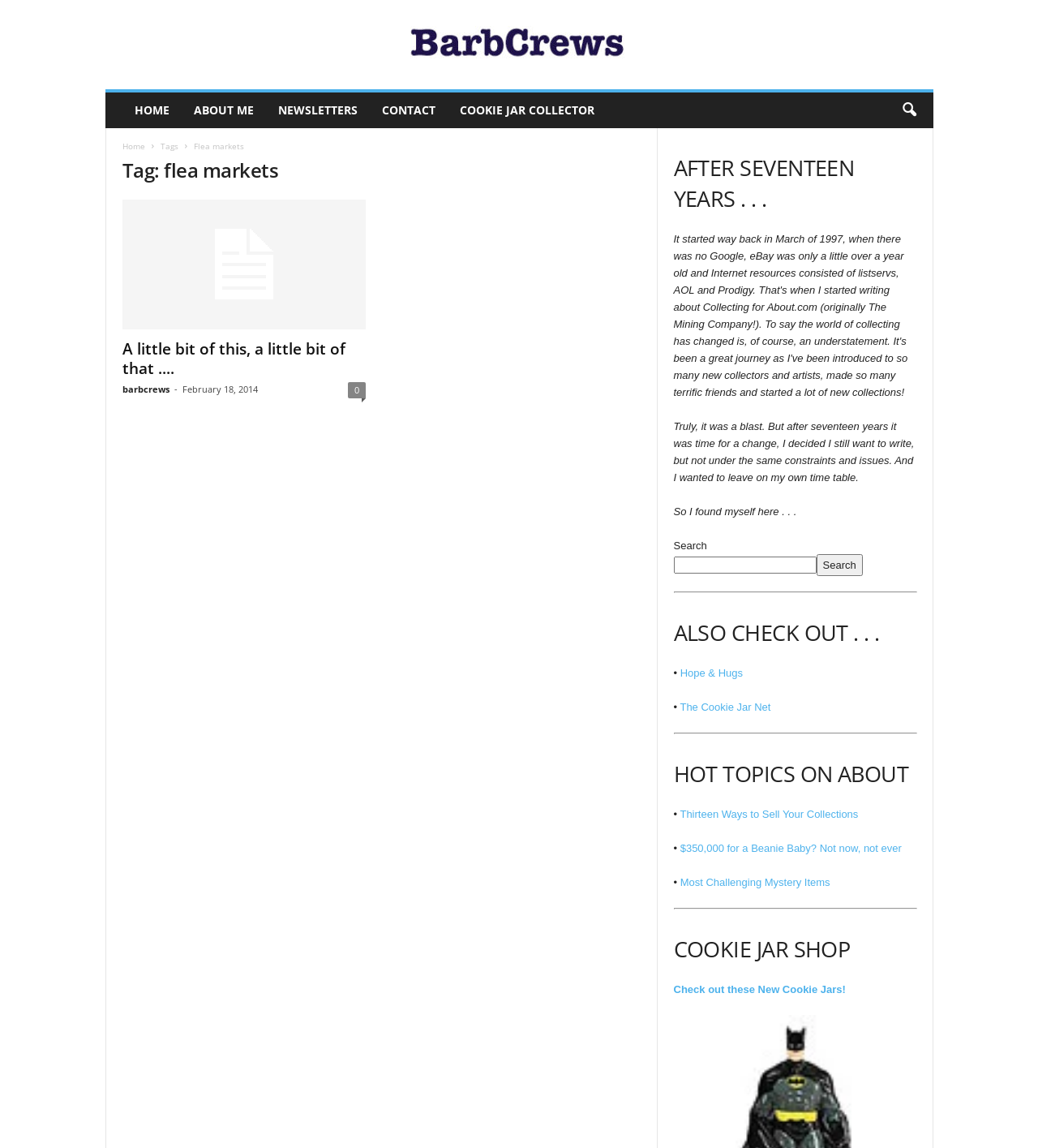Identify and generate the primary title of the webpage.

Tag: flea markets